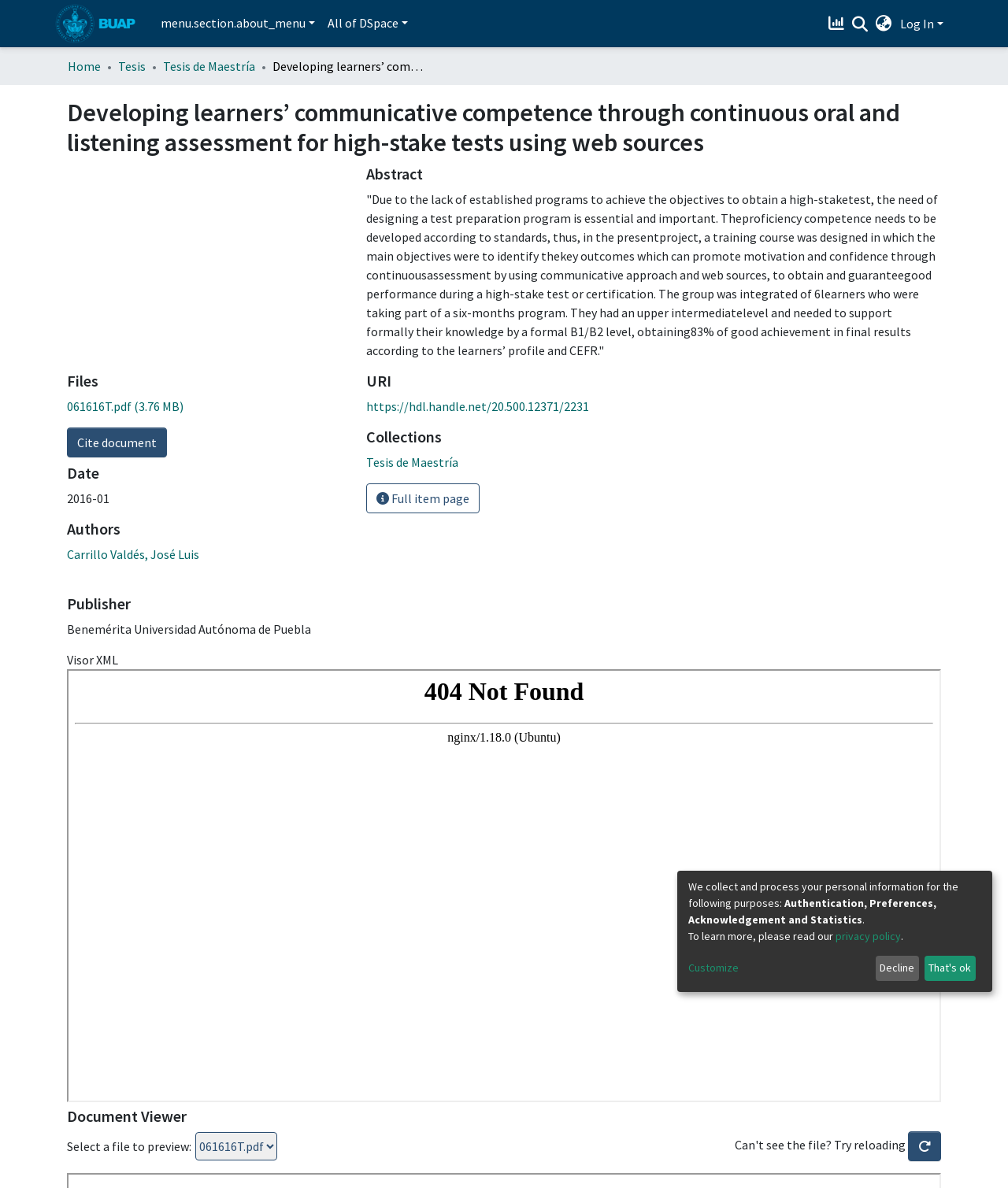Determine the bounding box coordinates of the region I should click to achieve the following instruction: "Log in to the repository". Ensure the bounding box coordinates are four float numbers between 0 and 1, i.e., [left, top, right, bottom].

[0.89, 0.013, 0.939, 0.026]